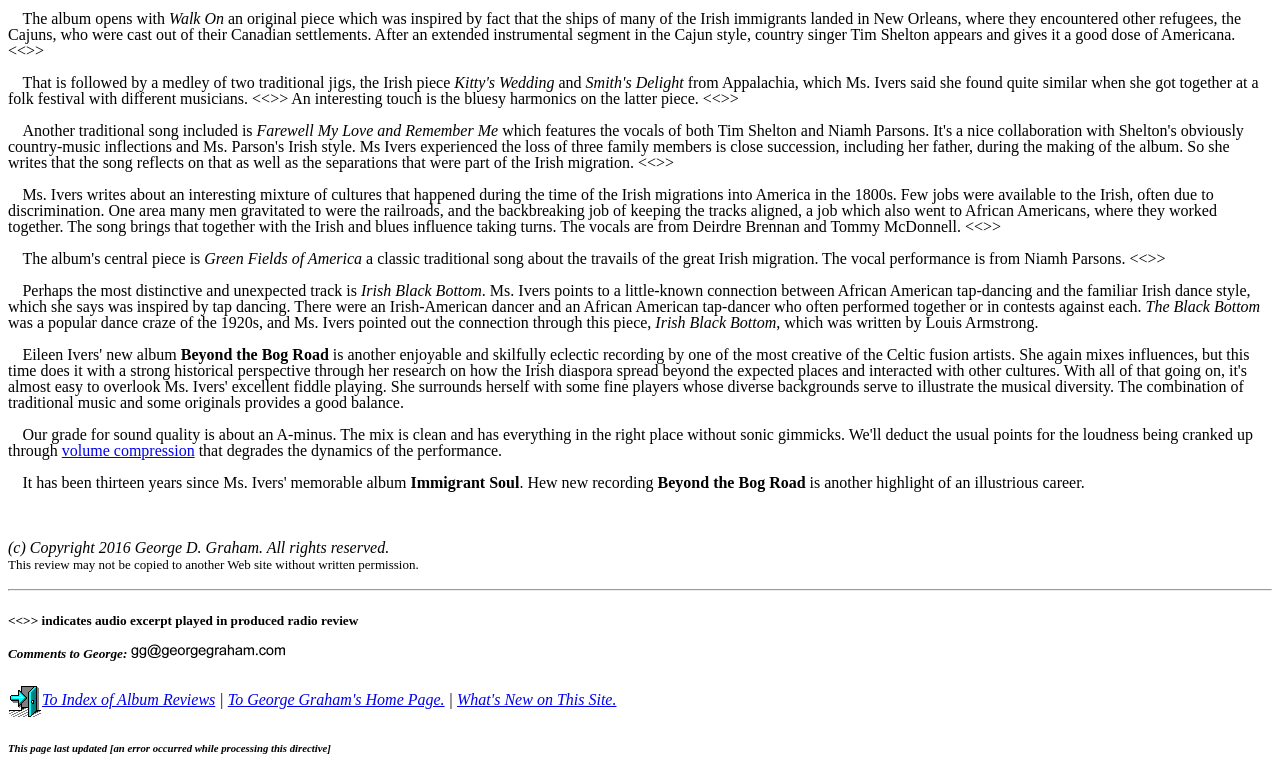Given the description "parent_node: Comments to George:", provide the bounding box coordinates of the corresponding UI element.

[0.102, 0.83, 0.222, 0.849]